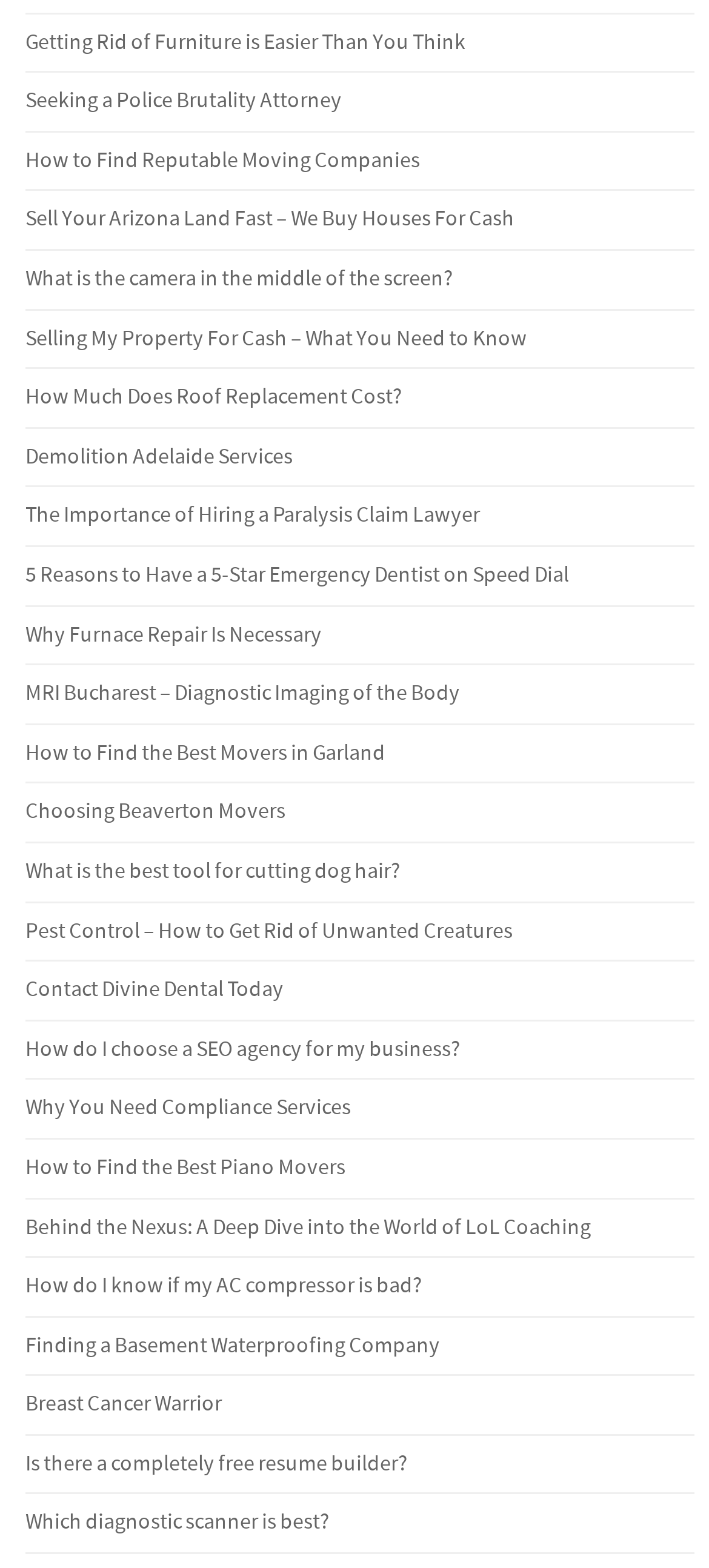Identify the bounding box coordinates of the region that should be clicked to execute the following instruction: "Find out how to sell Arizona land fast".

[0.036, 0.131, 0.726, 0.149]